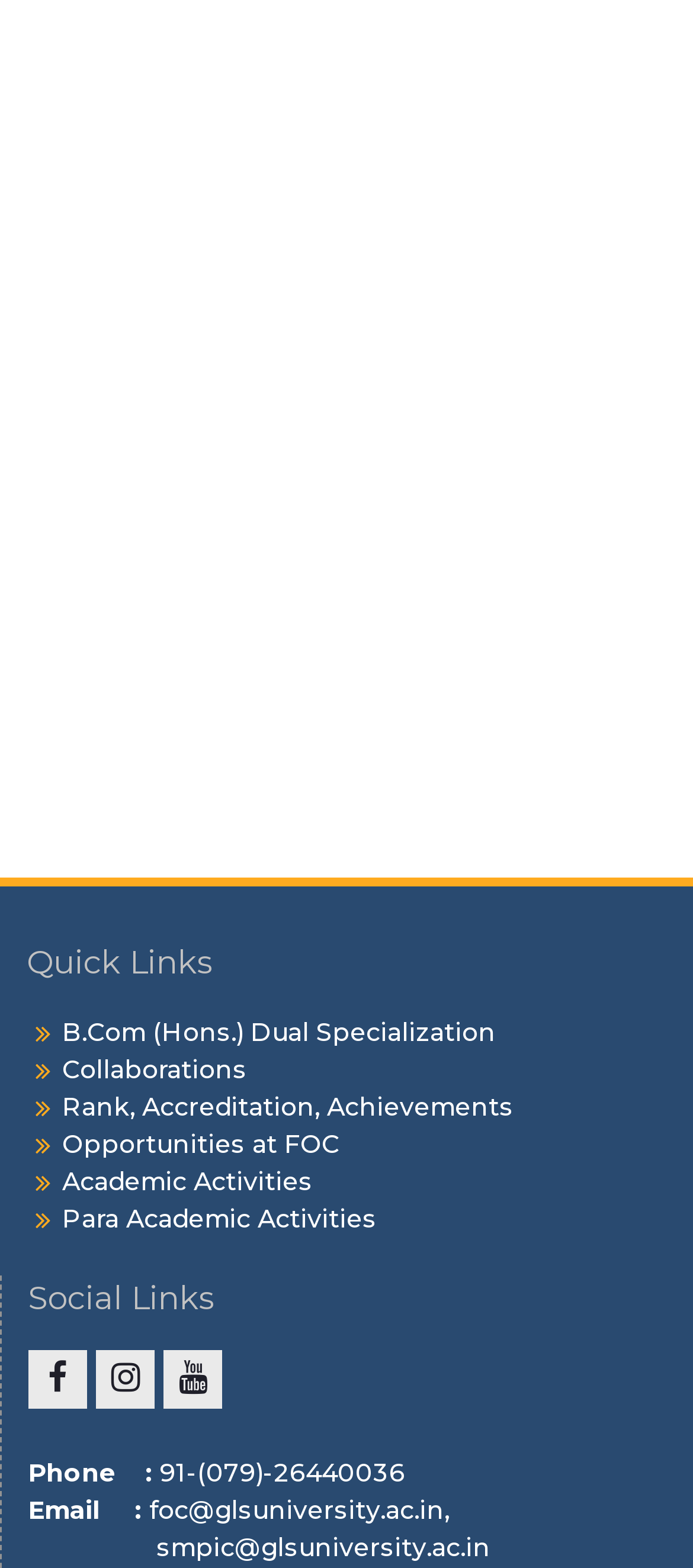Could you locate the bounding box coordinates for the section that should be clicked to accomplish this task: "Open Facebook page".

[0.041, 0.861, 0.126, 0.899]